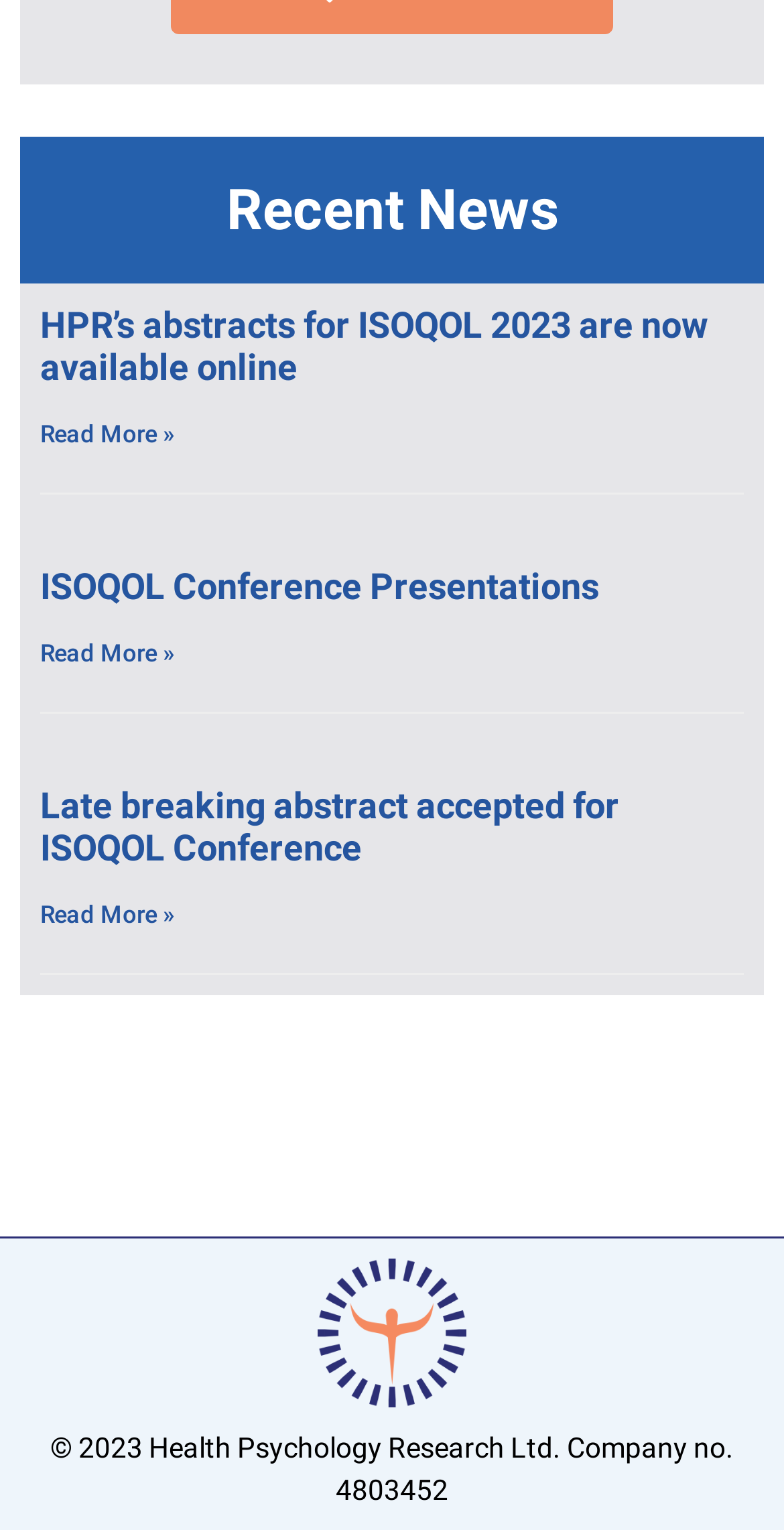What is the purpose of the 'Read More »' links? Using the information from the screenshot, answer with a single word or phrase.

To read more about the news article